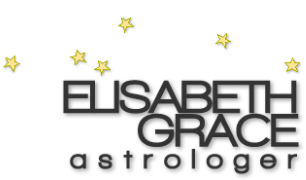Detail the scene depicted in the image with as much precision as possible.

The image features the name "Elisabeth Grace" prominently displayed in a modern and stylized font, with the title "astrologer" presented in a smaller size beneath it. Surrounding the text are illustrative yellow stars, which add a celestial theme, reflecting the astrological focus of her work. This design is visually appealing and signifies Elisabeth Grace's identity as an astrologer, inviting viewers to explore her insights and offerings related to astrology.